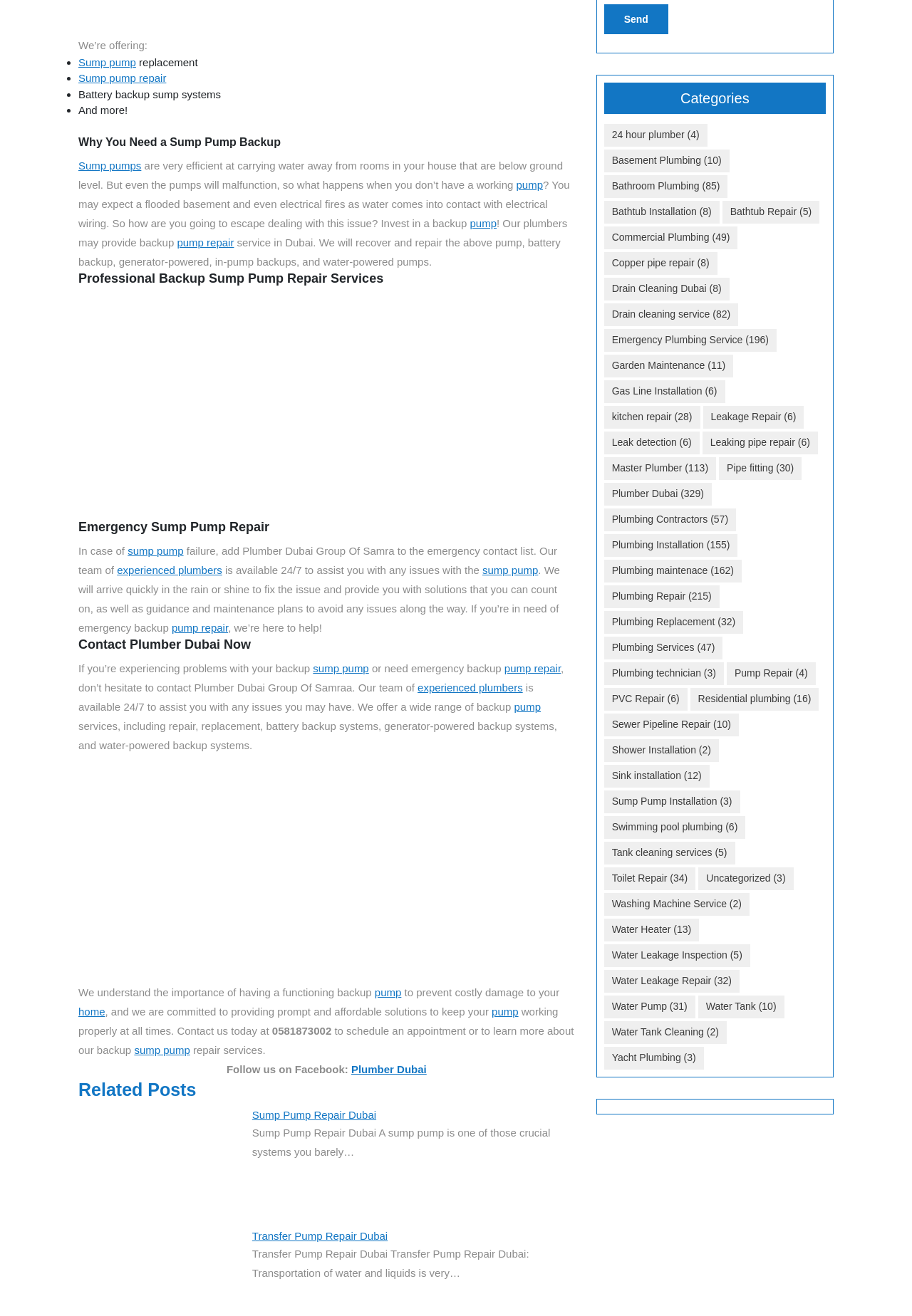Determine the bounding box coordinates for the HTML element described here: "pump".

[0.564, 0.532, 0.593, 0.541]